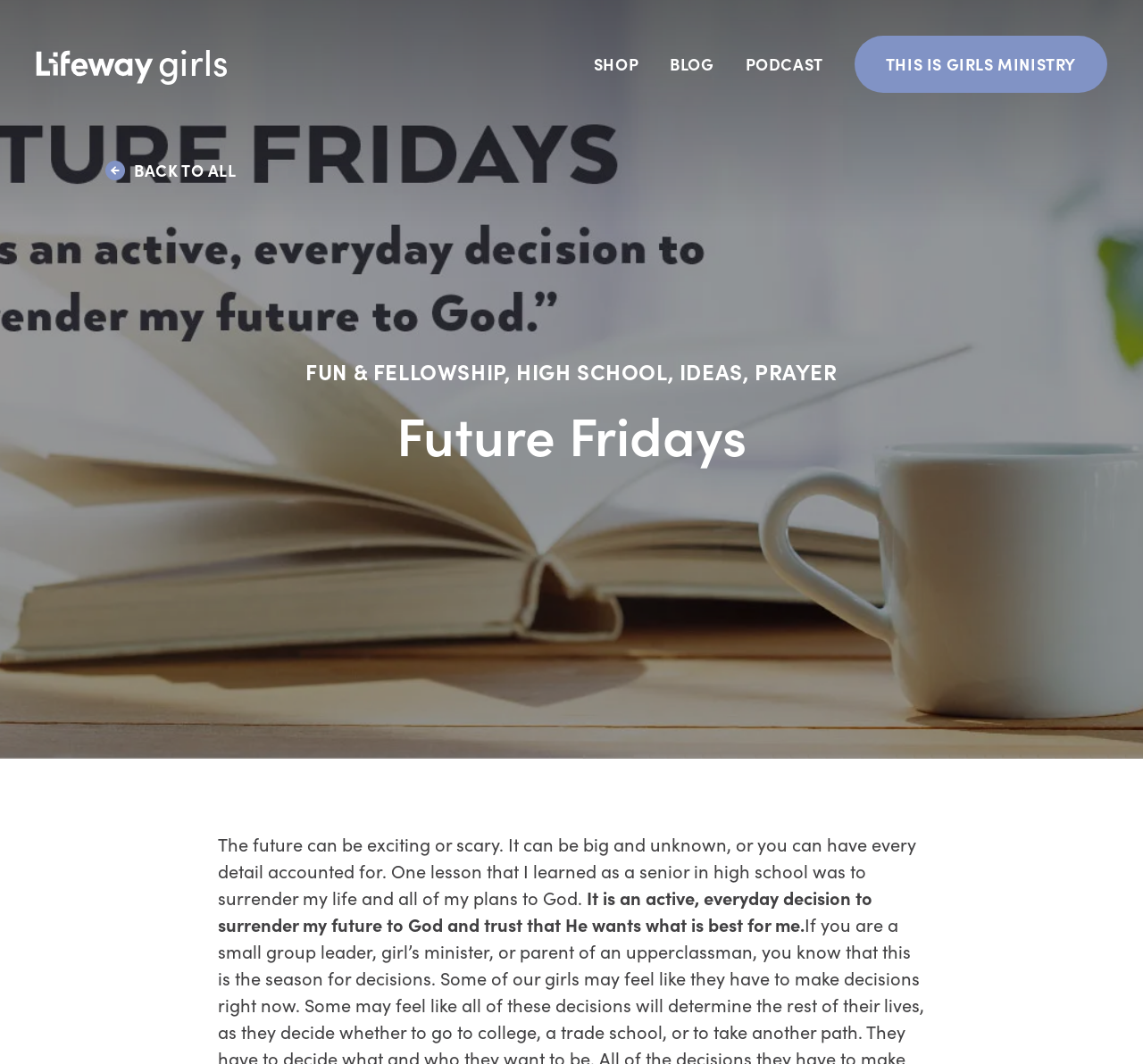What is the author's attitude towards the future?
Answer the question based on the image using a single word or a brief phrase.

Mixed